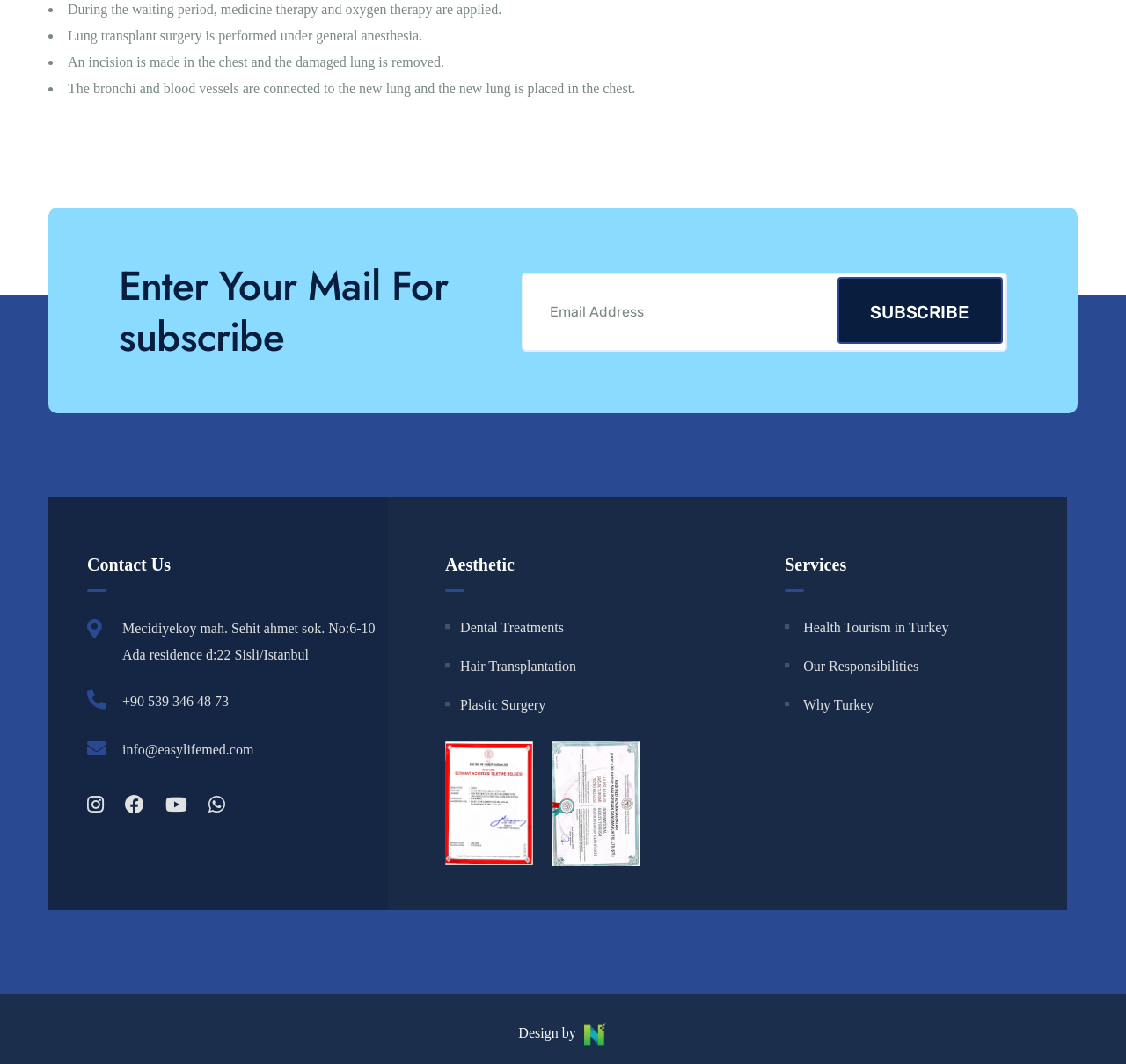What is the purpose of the waiting period?
Please provide a detailed and comprehensive answer to the question.

Based on the text 'During the waiting period, medicine therapy and oxygen therapy are applied.', it can be inferred that the waiting period is for applying medicine therapy and oxygen therapy.